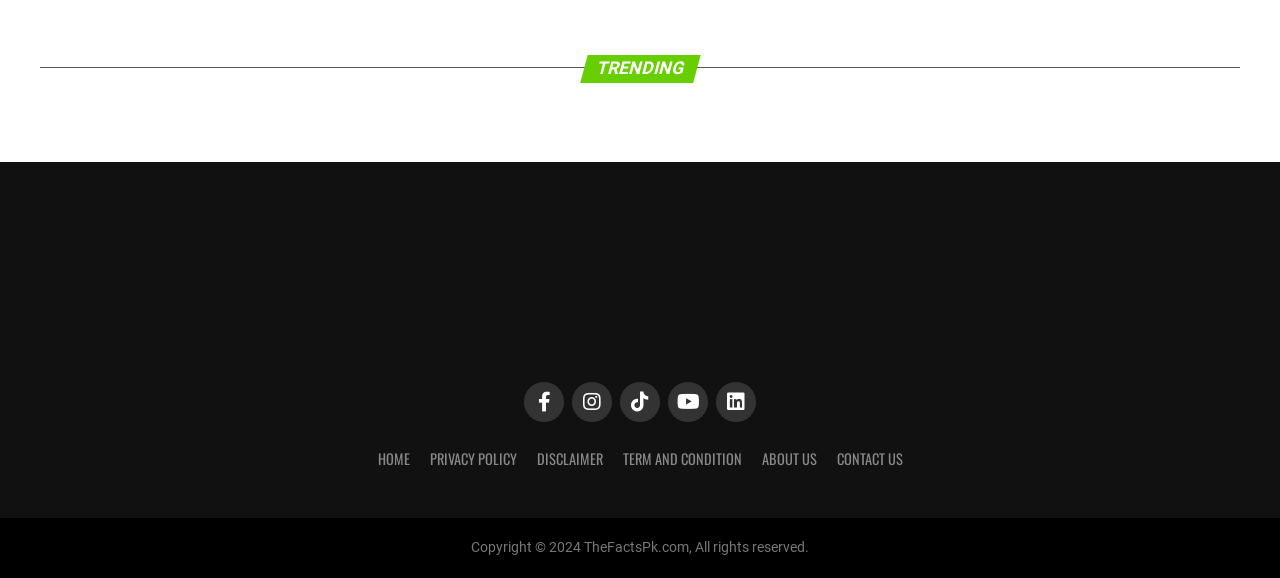Please find the bounding box coordinates of the element that must be clicked to perform the given instruction: "Learn about 'What kinds of questions can users ask ChatGPT?'". The coordinates should be four float numbers from 0 to 1, i.e., [left, top, right, bottom].

[0.063, 0.804, 0.64, 0.874]